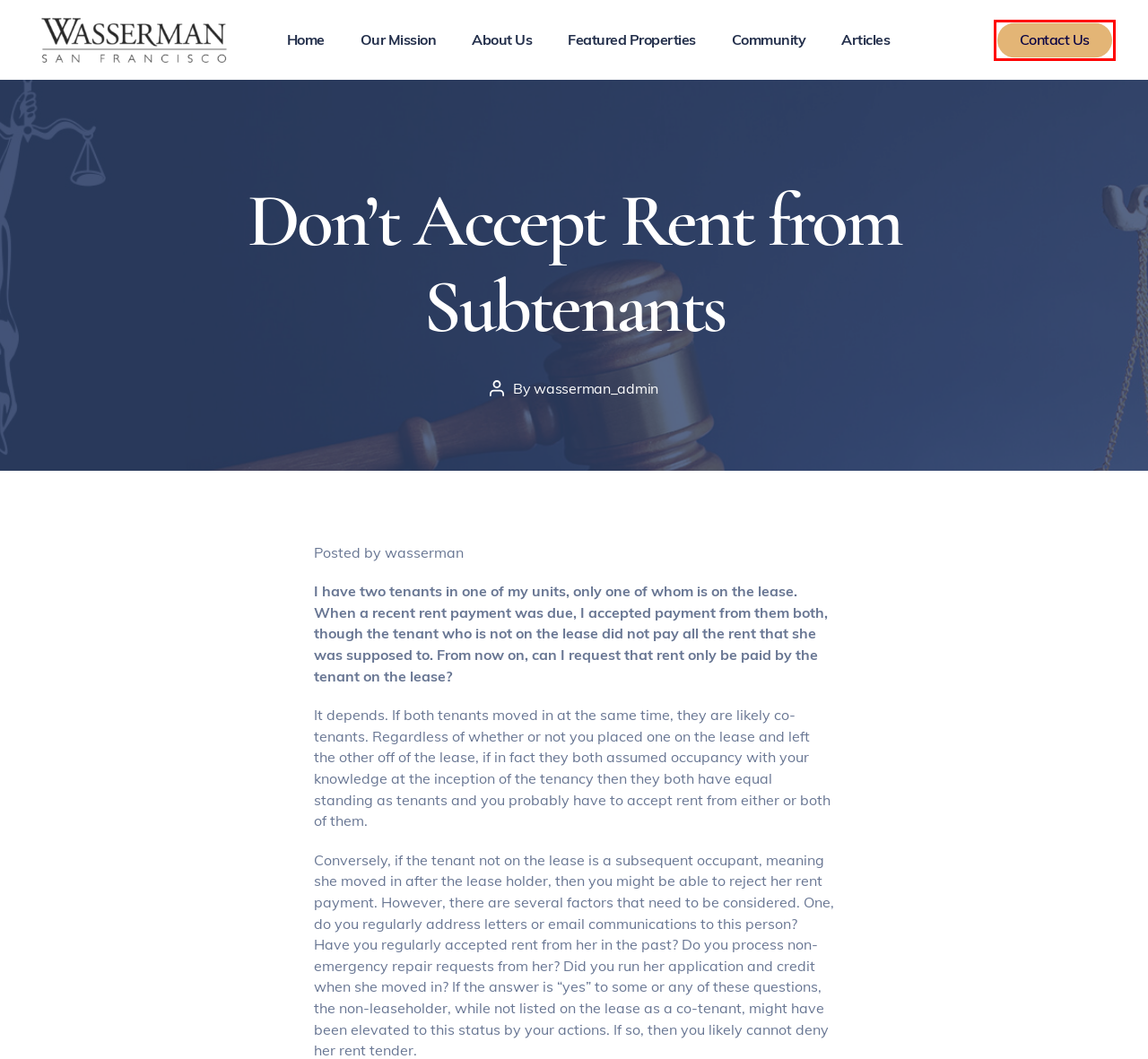Analyze the screenshot of a webpage featuring a red rectangle around an element. Pick the description that best fits the new webpage after interacting with the element inside the red bounding box. Here are the candidates:
A. ARTICLES | Dave Wasserman
B. Comfort and Service Animal Issues | Dave Wasserman
C. CONTACT US | Dave Wasserman | davewassermansf.com
D. WASSERMAN HOME | Dave Wasserman | davewassermansf.com
E. Davewassermansf - Articles | Davewassermansf
F. Blog Tool, Publishing Platform, and CMS – WordPress.org
G. wasserman_admin, Author at Davewassermansf
H. About - Davewassermansf

C